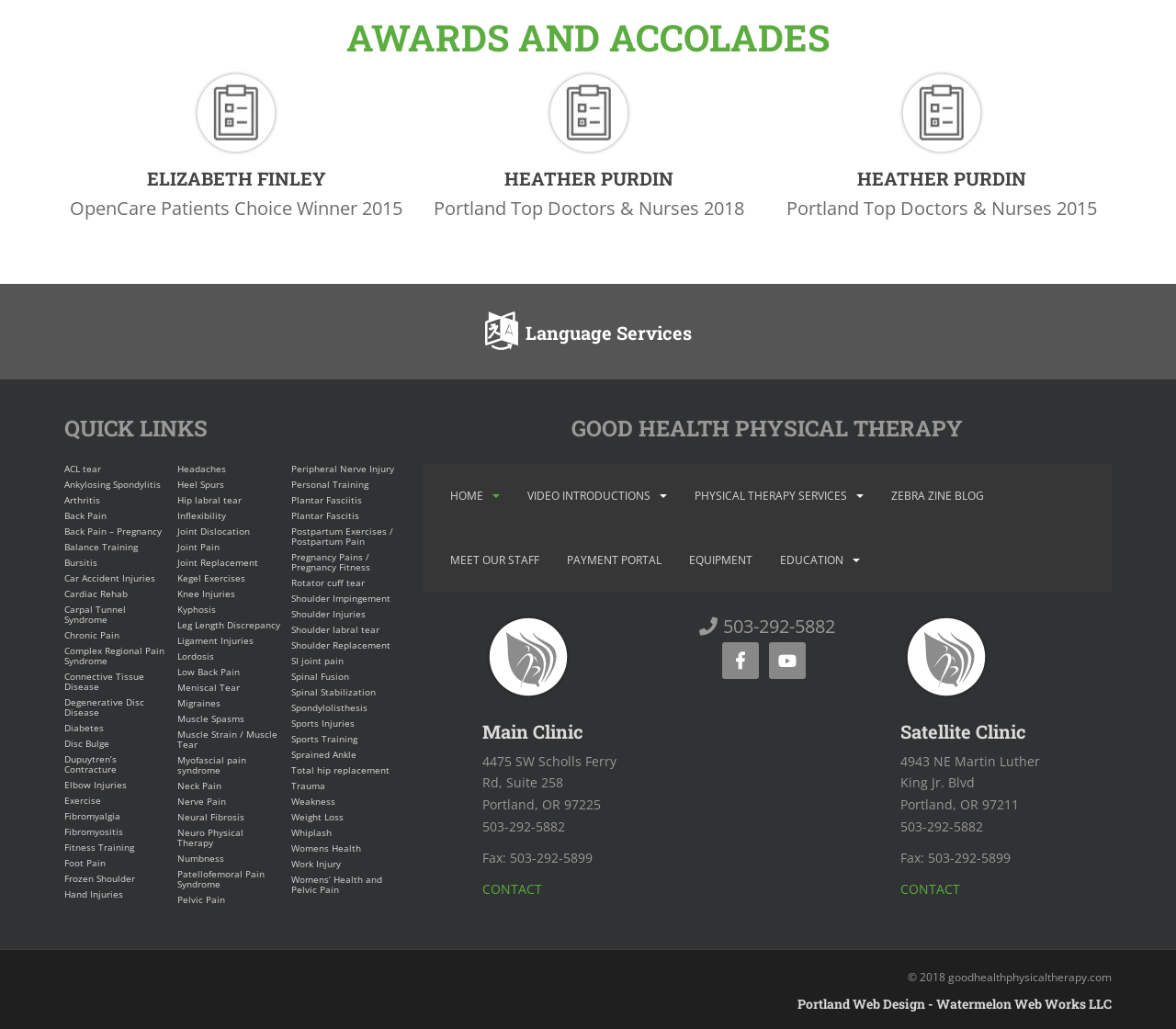Give a one-word or one-phrase response to the question: 
How many awards are listed?

3